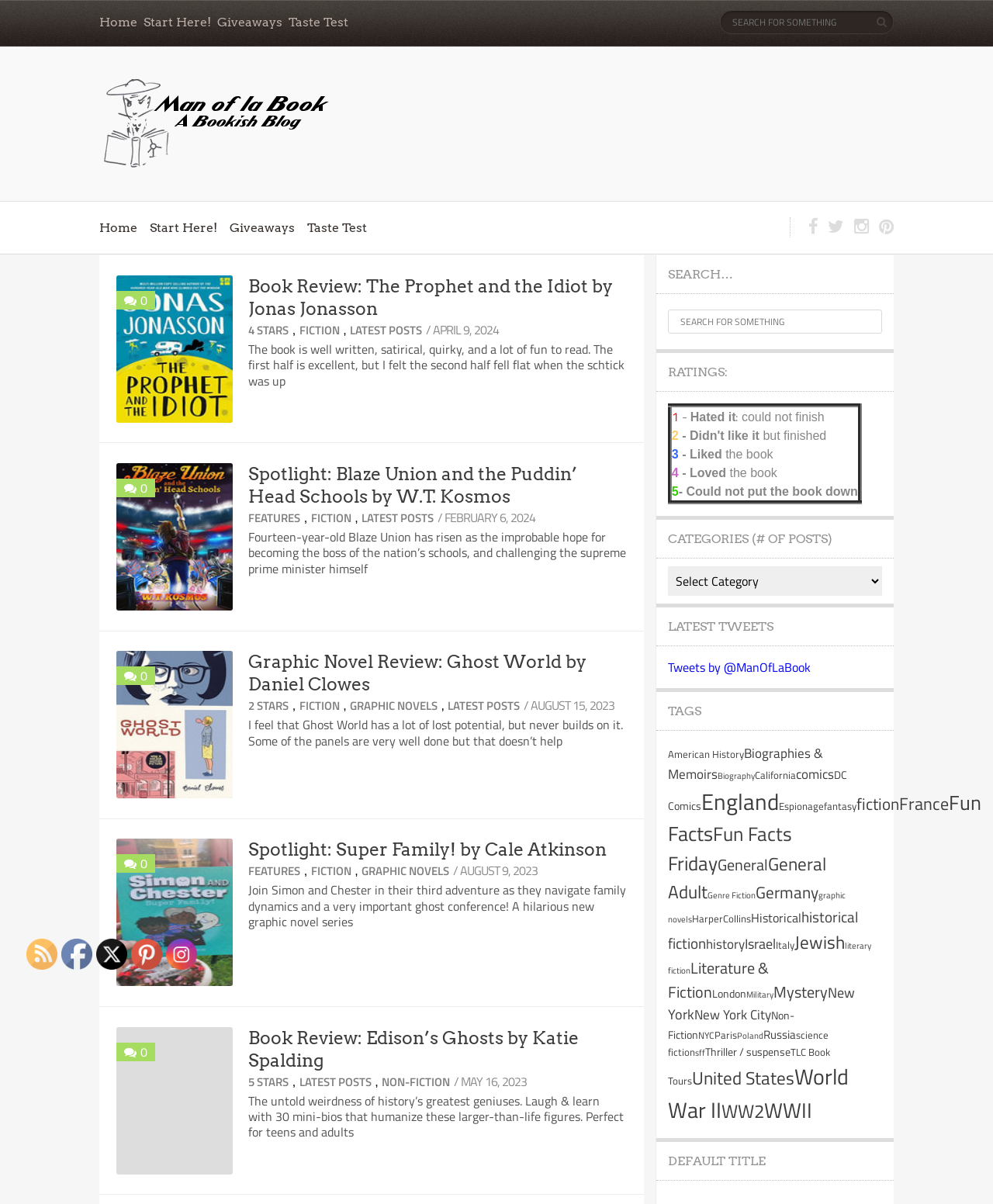Could you indicate the bounding box coordinates of the region to click in order to complete this instruction: "read the book review of 'The Prophet and the Idiot'".

[0.117, 0.342, 0.235, 0.353]